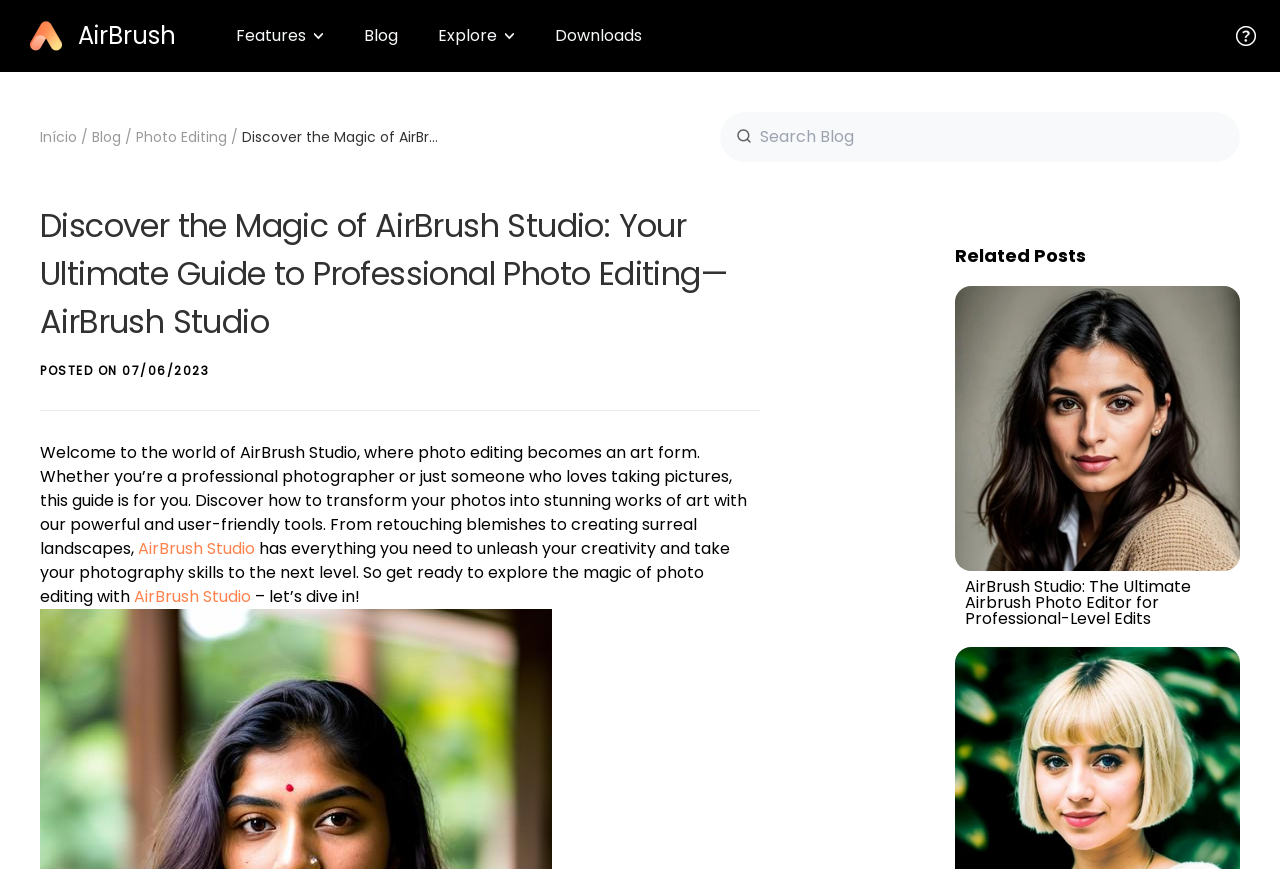Could you find the bounding box coordinates of the clickable area to complete this instruction: "Read the 'AirBrush Studio' article"?

[0.031, 0.232, 0.594, 0.398]